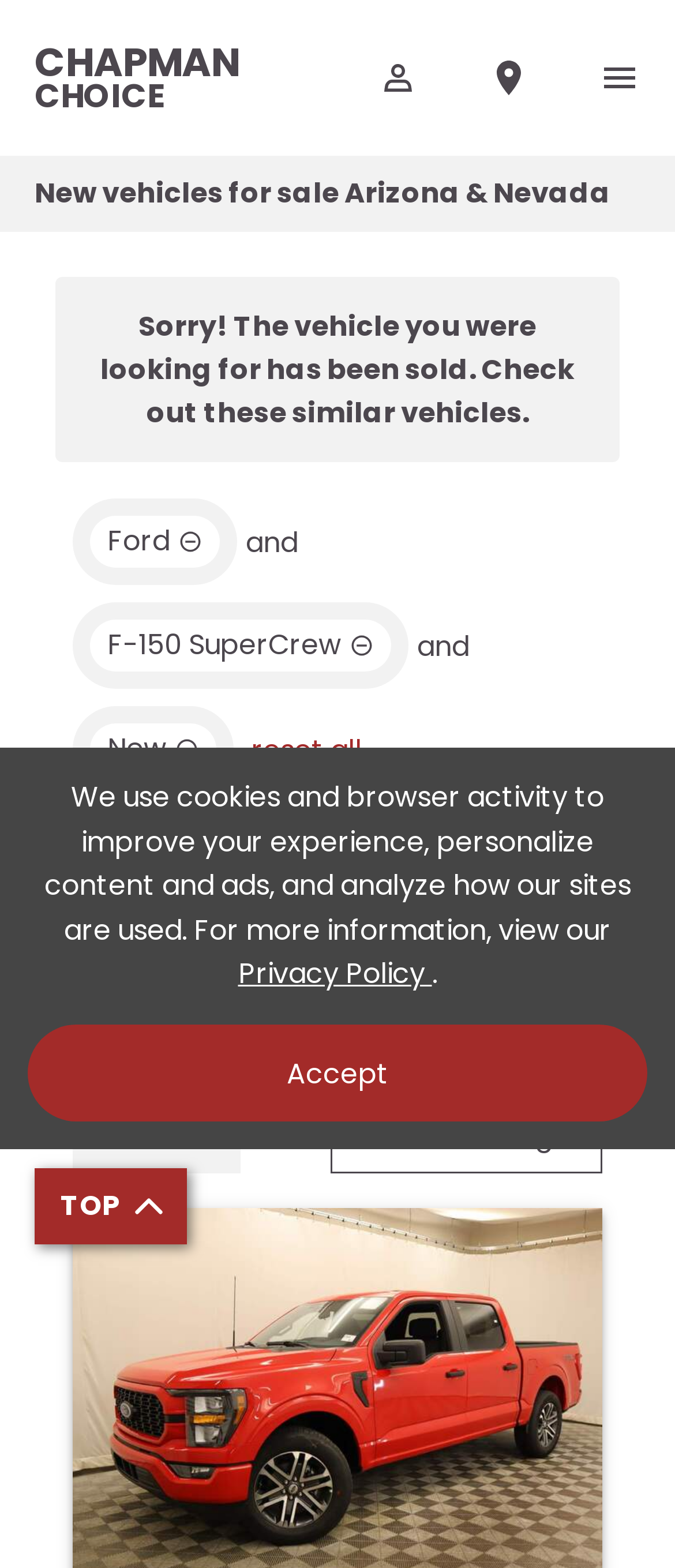Using floating point numbers between 0 and 1, provide the bounding box coordinates in the format (top-left x, top-left y, bottom-right x, bottom-right y). Locate the UI element described here: Find Us

[0.672, 0.0, 0.836, 0.099]